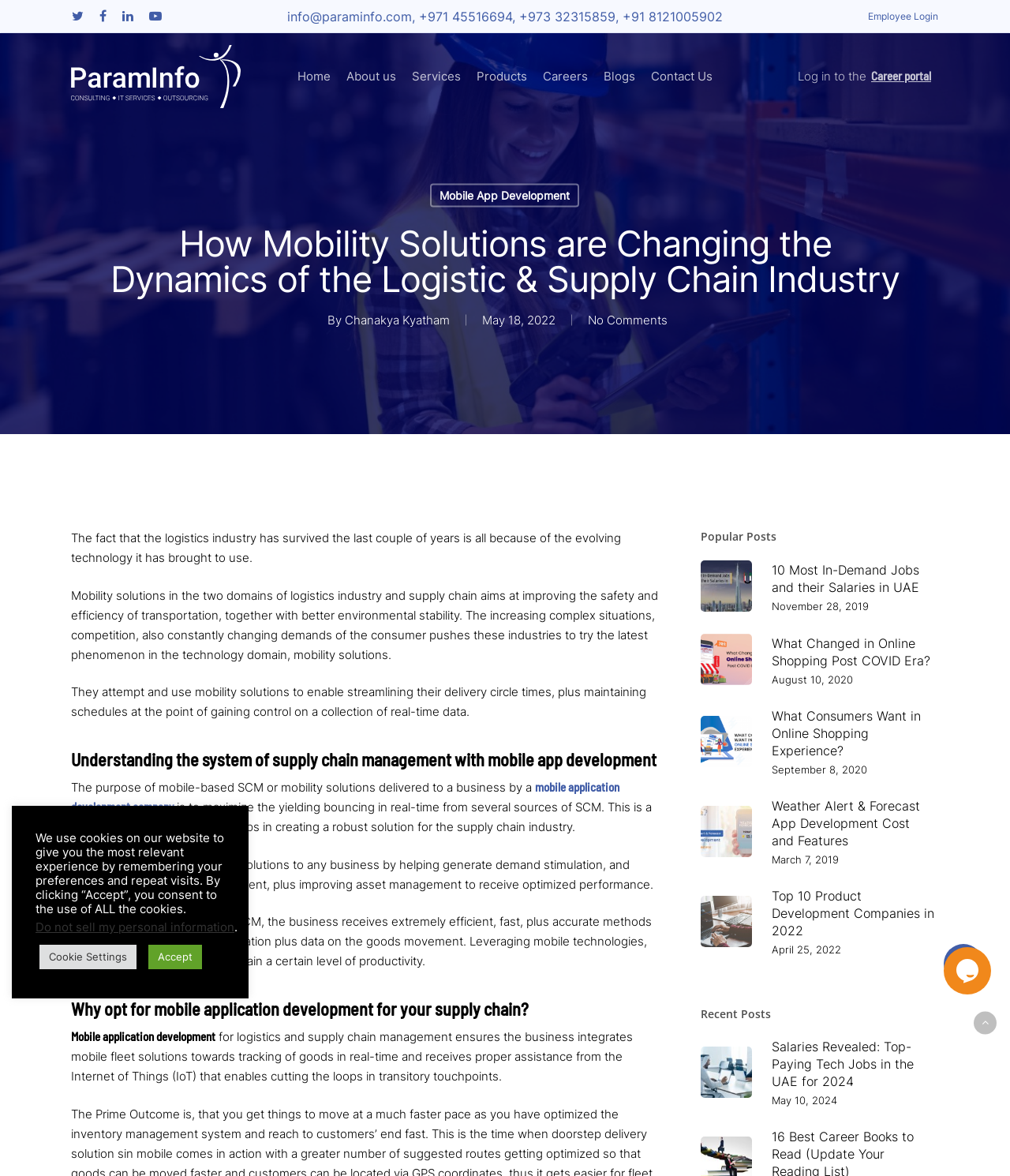Provide the bounding box coordinates, formatted as (top-left x, top-left y, bottom-right x, bottom-right y), with all values being floating point numbers between 0 and 1. Identify the bounding box of the UI element that matches the description: Accept

[0.147, 0.803, 0.2, 0.824]